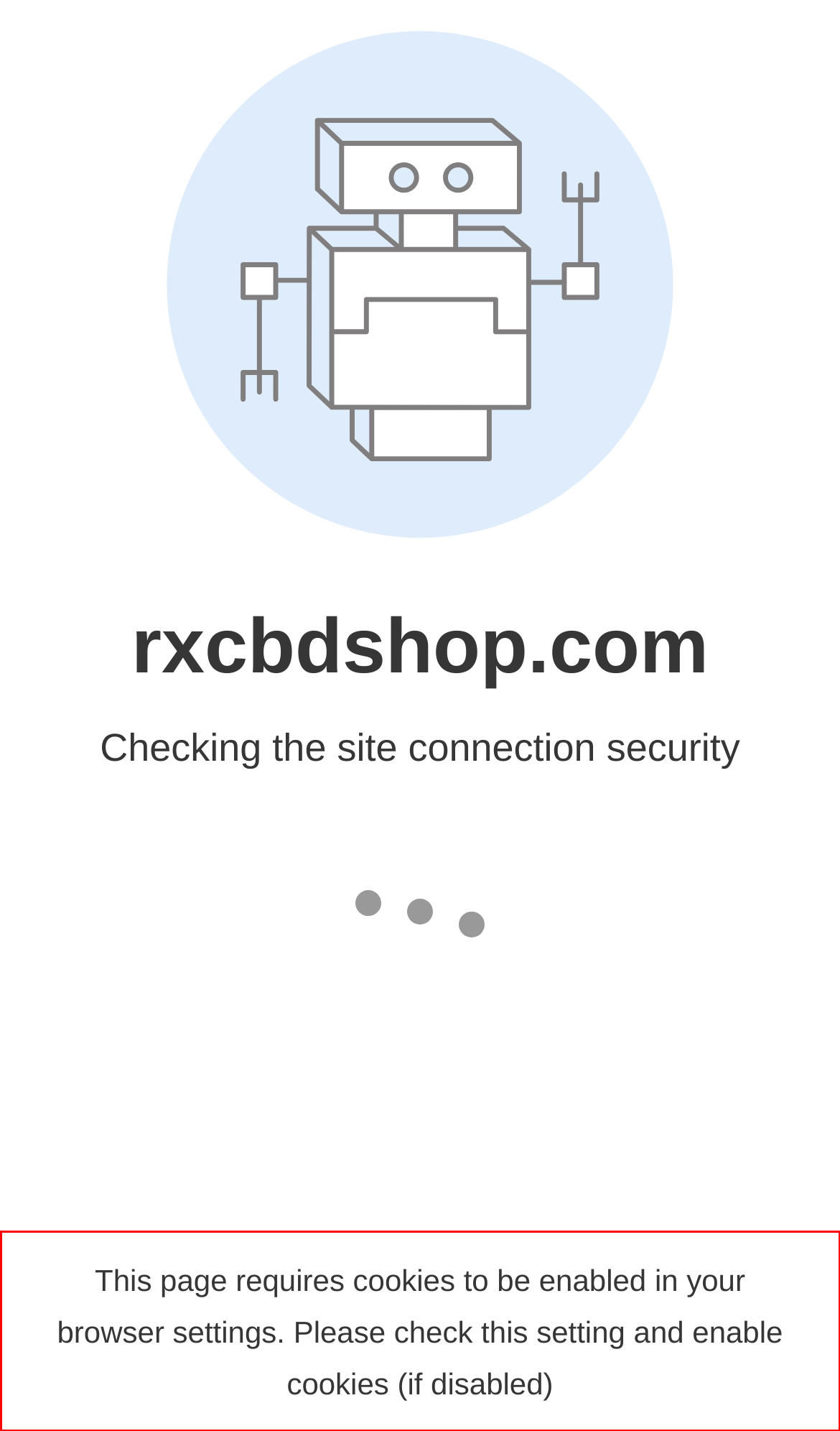In the given screenshot, locate the red bounding box and extract the text content from within it.

This page requires cookies to be enabled in your browser settings. Please check this setting and enable cookies (if disabled)